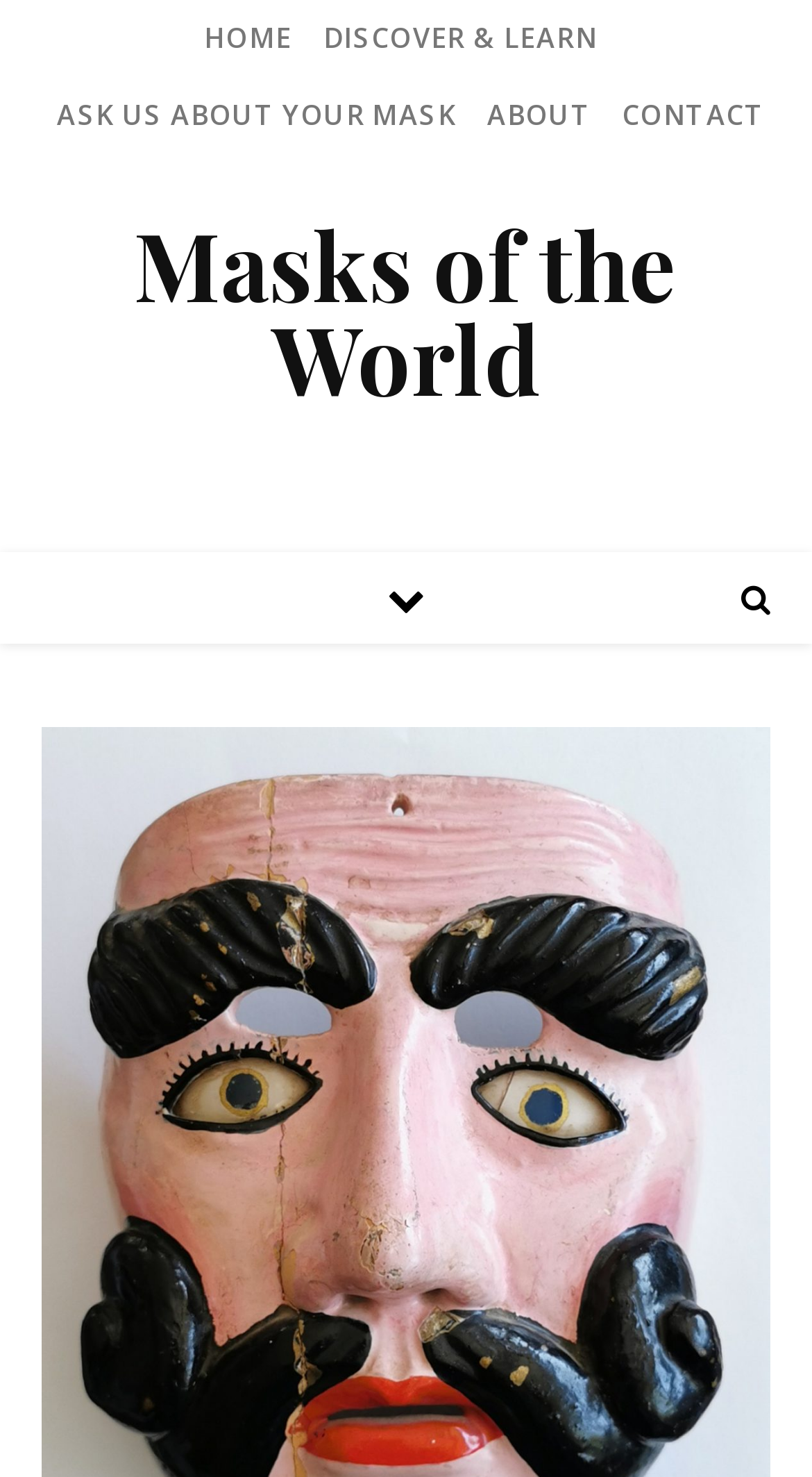Write an exhaustive caption that covers the webpage's main aspects.

The webpage appears to be a blog post or article about mask restoration, specifically showcasing an example of a recently restored mask. 

At the top of the page, there is a navigation menu with five links: "HOME", "DISCOVER & LEARN", "ASK US ABOUT YOUR MASK", "ABOUT", and "CONTACT". These links are positioned horizontally across the top of the page, with "HOME" on the left and "CONTACT" on the right.

Below the navigation menu, there is a large header or title that reads "Expert repairs on a mask – Masks of the World". This title spans the entire width of the page.

Further down, there is a table or layout section that takes up most of the page's width. Within this section, there is a link to "Masks of the World", which is likely a subheading or category title related to the article's content.

The article itself appears to be discussing a specific example of mask restoration, with the author sharing their experience and possibly including images or details about the process.